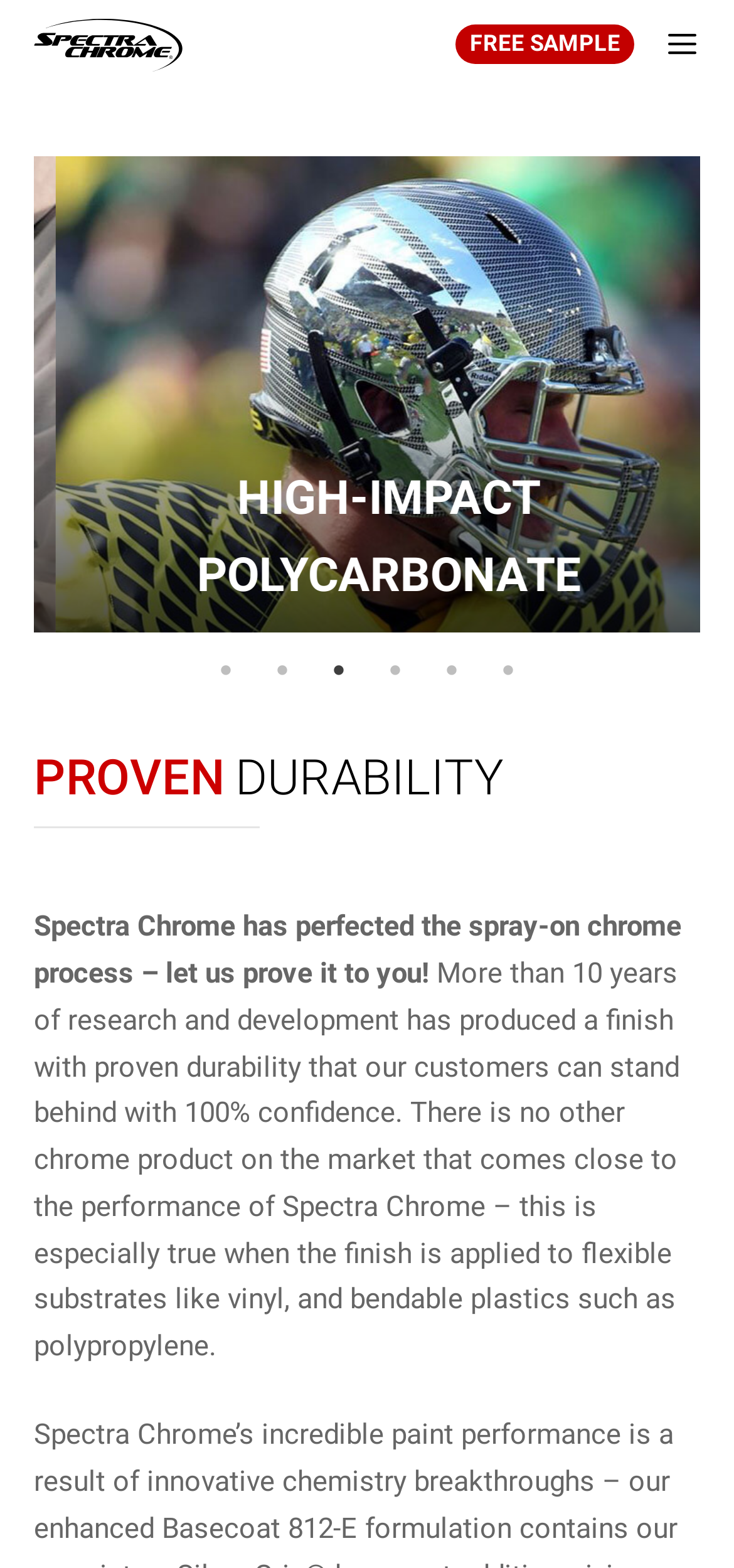What is the current selected tab?
Please answer using one word or phrase, based on the screenshot.

3 of 6